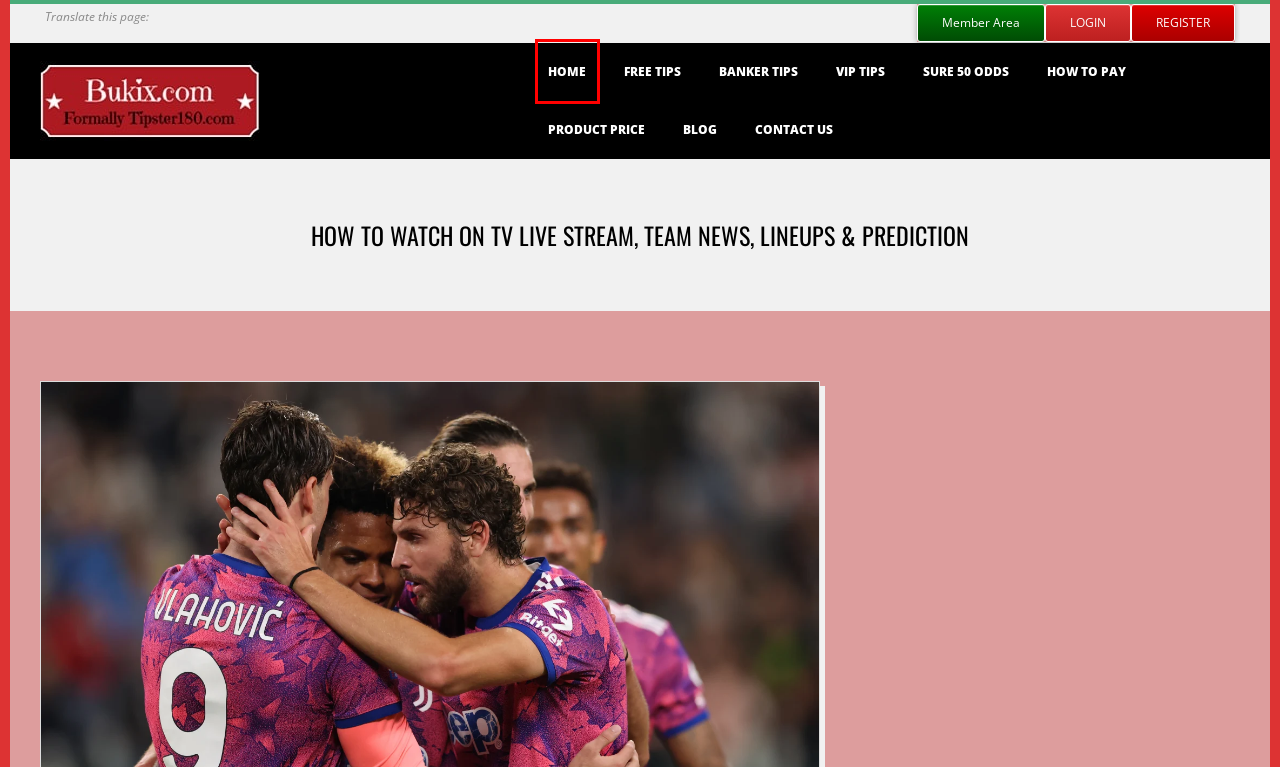Review the webpage screenshot and focus on the UI element within the red bounding box. Select the best-matching webpage description for the new webpage that follows after clicking the highlighted element. Here are the candidates:
A. Best Football Prediction Website | Free Football Predictions
B. Contact Us for more information - Bukix
C. TIPSTER180 - Register - Bukix
D. How to Pay - Bukix
E. Blog - Bukix
F. VIP FOOTBALL SOCCER TIPS SUBSCRIPTION - TIPSTER180
G. Log In - Bukix
H. SURE 50 Odds Accumulator. - Bukix

A